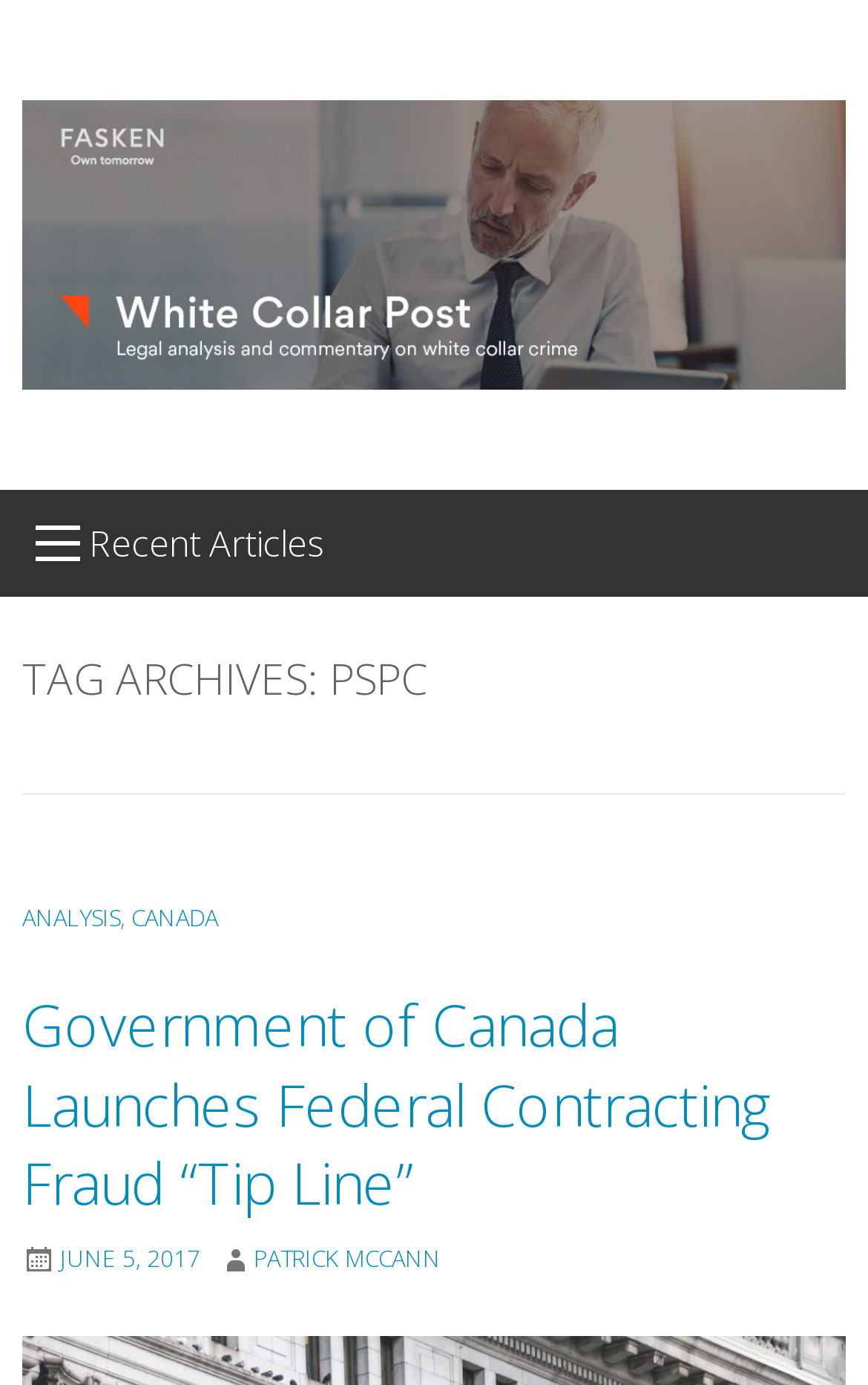Please identify the bounding box coordinates for the region that you need to click to follow this instruction: "view recent articles".

[0.103, 0.374, 0.374, 0.409]